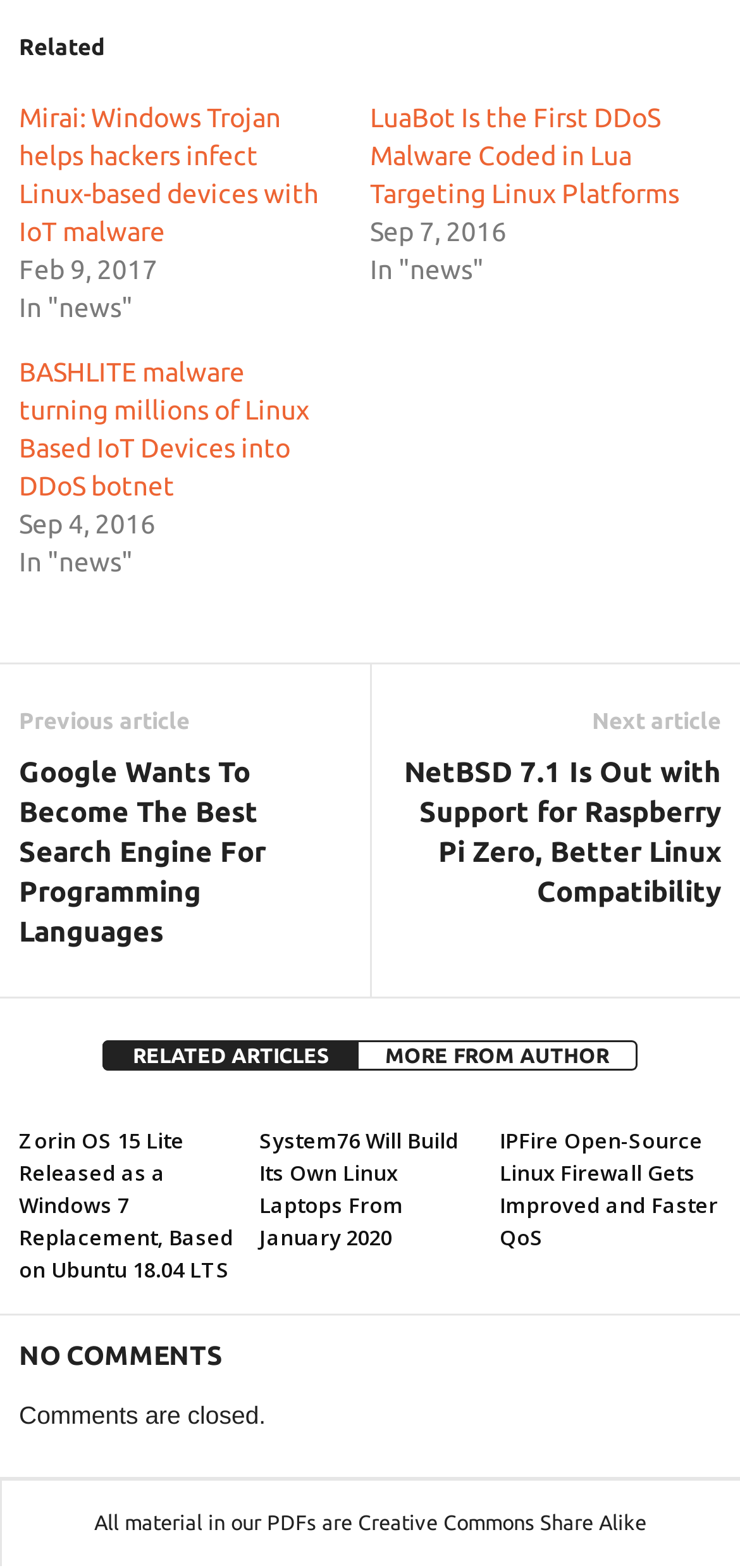From the screenshot, find the bounding box of the UI element matching this description: "May 14, 2016". Supply the bounding box coordinates in the form [left, top, right, bottom], each a float between 0 and 1.

None